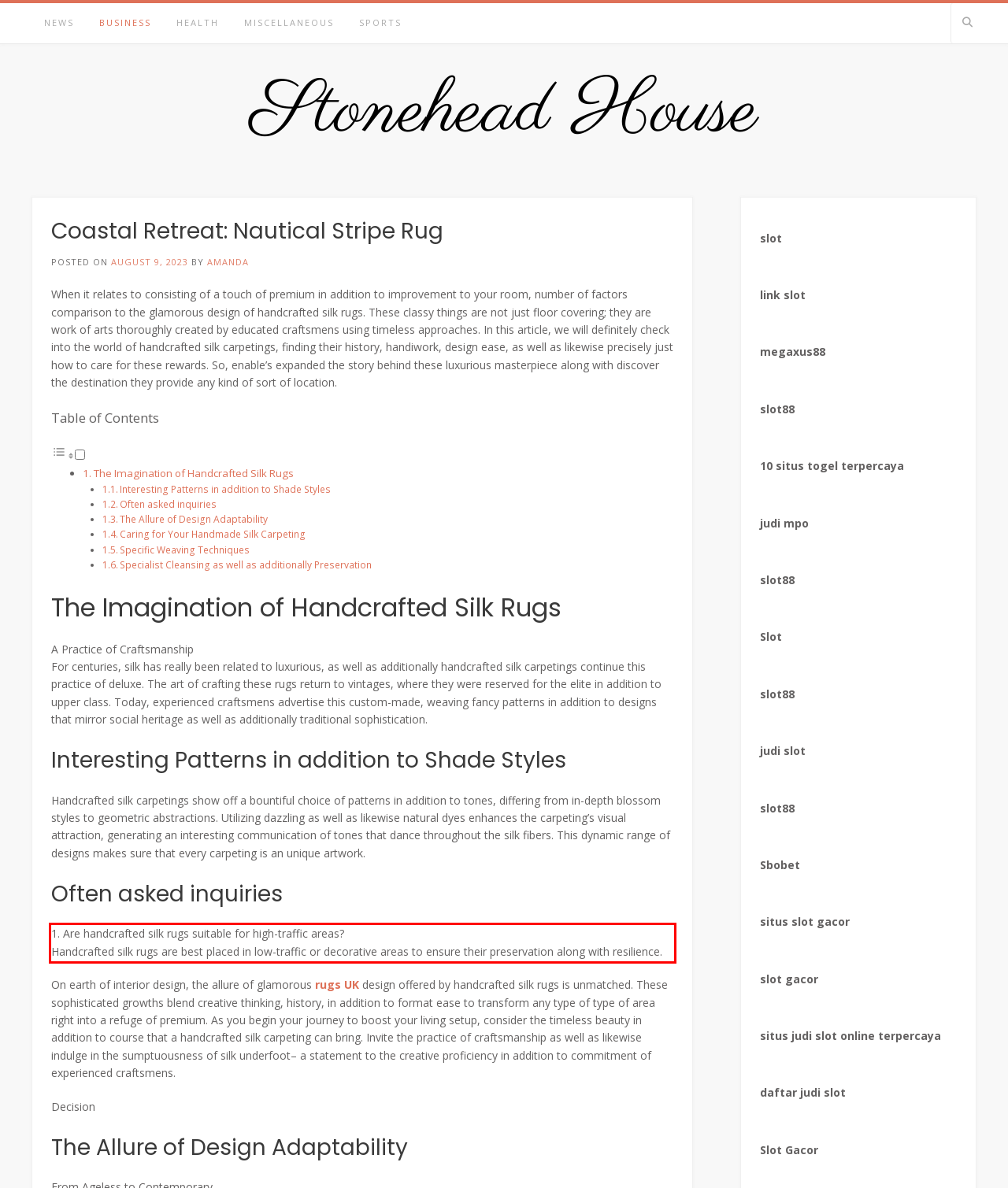You are looking at a screenshot of a webpage with a red rectangle bounding box. Use OCR to identify and extract the text content found inside this red bounding box.

1. Are handcrafted silk rugs suitable for high-traffic areas? Handcrafted silk rugs are best placed in low-traffic or decorative areas to ensure their preservation along with resilience.